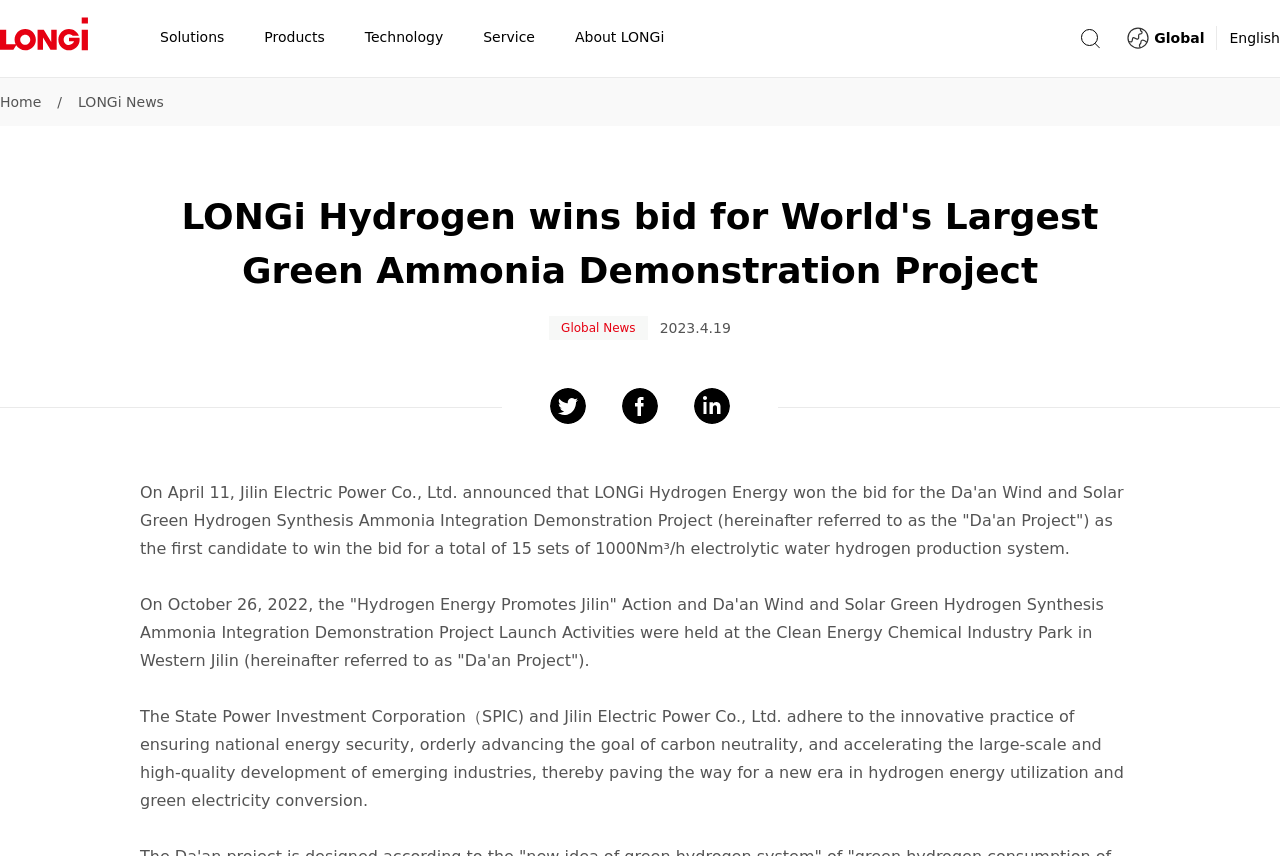Provide an in-depth caption for the elements present on the webpage.

The webpage is about LONGi Hydrogen winning a bid for the world's largest green ammonia demonstration project. At the top left corner, there is a logo image and a link to "LONGi Solar". On the top right corner, there is a search button with a magnifying glass icon and a language switcher icon. 

Below the top section, there is a navigation menu with links to "Home" and "LONGi News", separated by a slash. 

The main content of the webpage is a news article with a heading that announces LONGi Hydrogen's winning bid. The article is divided into three paragraphs, with the first paragraph describing the winning bid, the second paragraph detailing the launch of the project, and the third paragraph explaining the significance of the project in terms of national energy security and carbon neutrality. The paragraphs are accompanied by a "Global News" label and a date "2023.4.19" on the top right side.